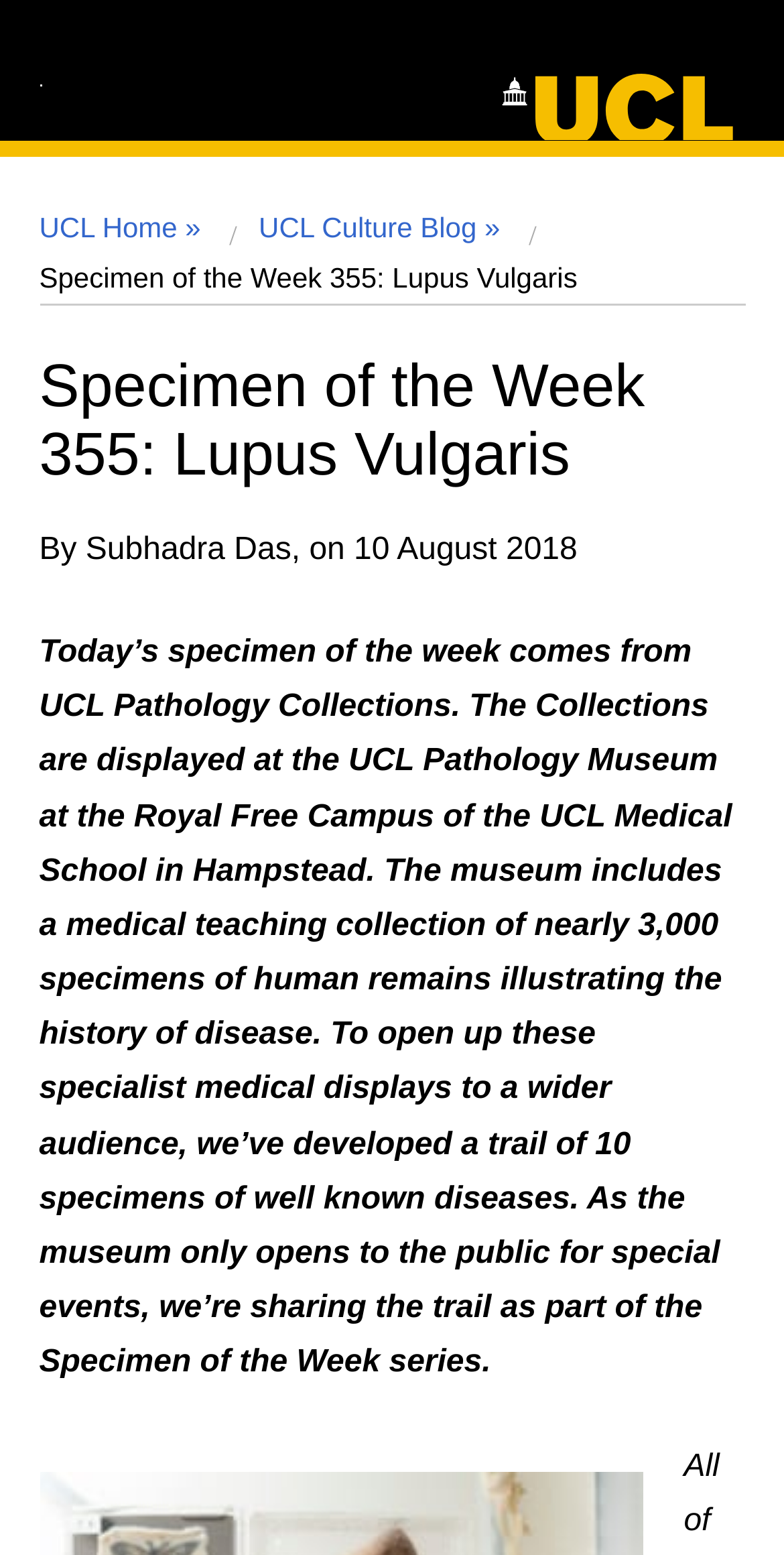Who wrote the article about the specimen?
Please elaborate on the answer to the question with detailed information.

The answer can be found in the text 'By Subhadra Das, on 10 August 2018' which is a clear indication of the author of the article.